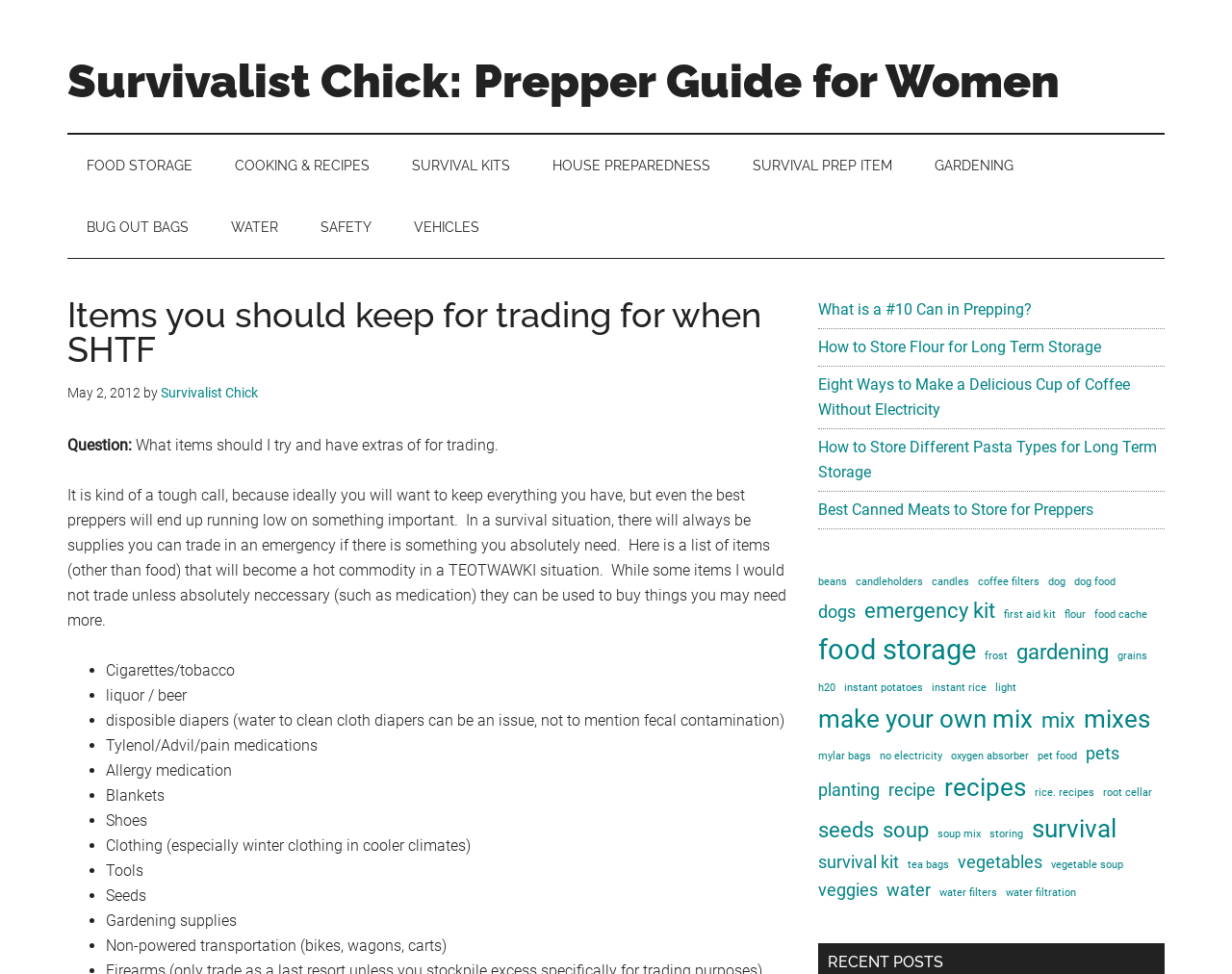Given the element description, predict the bounding box coordinates in the format (top-left x, top-left y, bottom-right x, bottom-right y). Make sure all values are between 0 and 1. Here is the element description: Water

[0.172, 0.202, 0.241, 0.265]